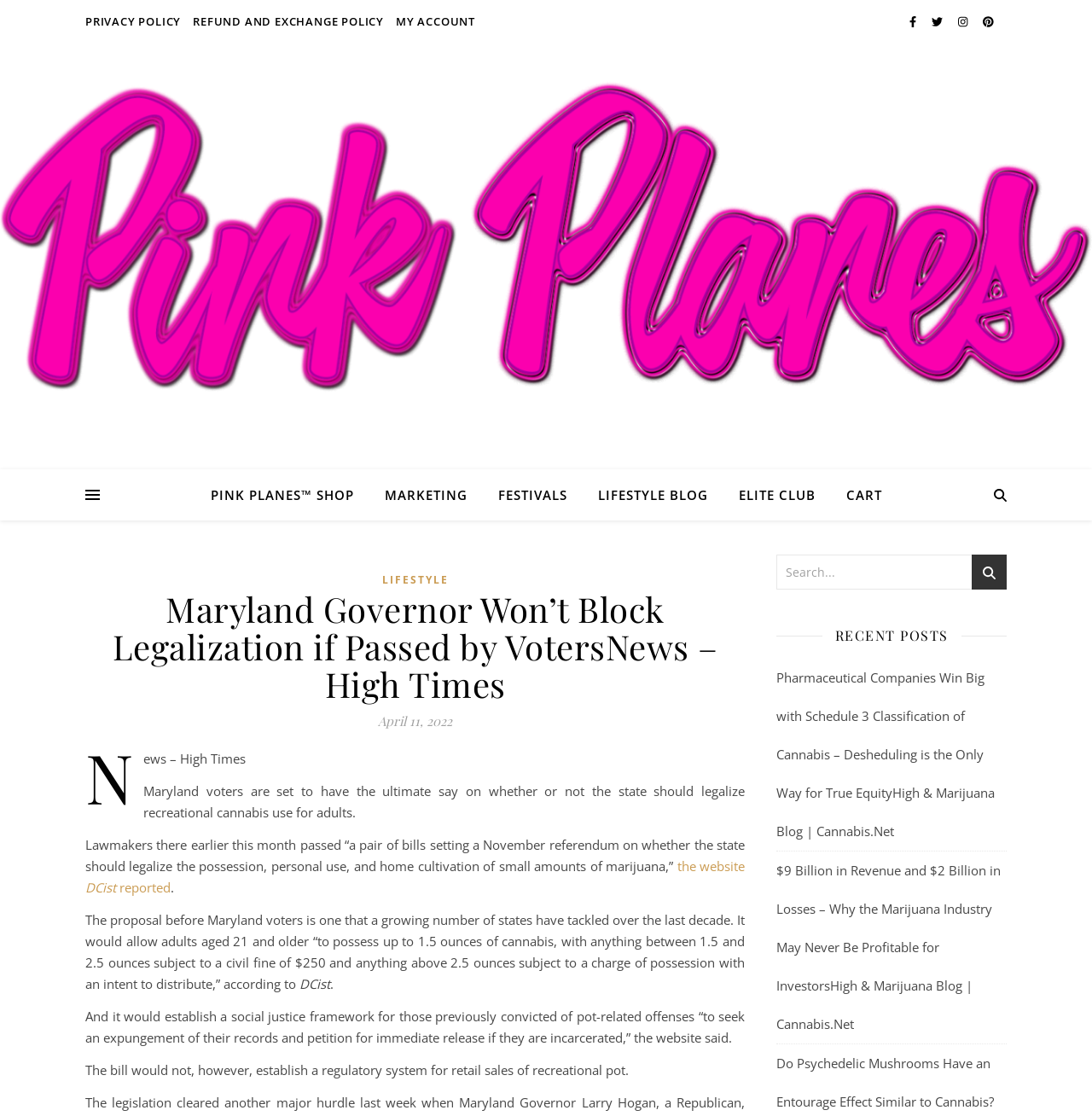Identify and extract the heading text of the webpage.

Maryland Governor Won’t Block Legalization if Passed by VotersNews – High Times